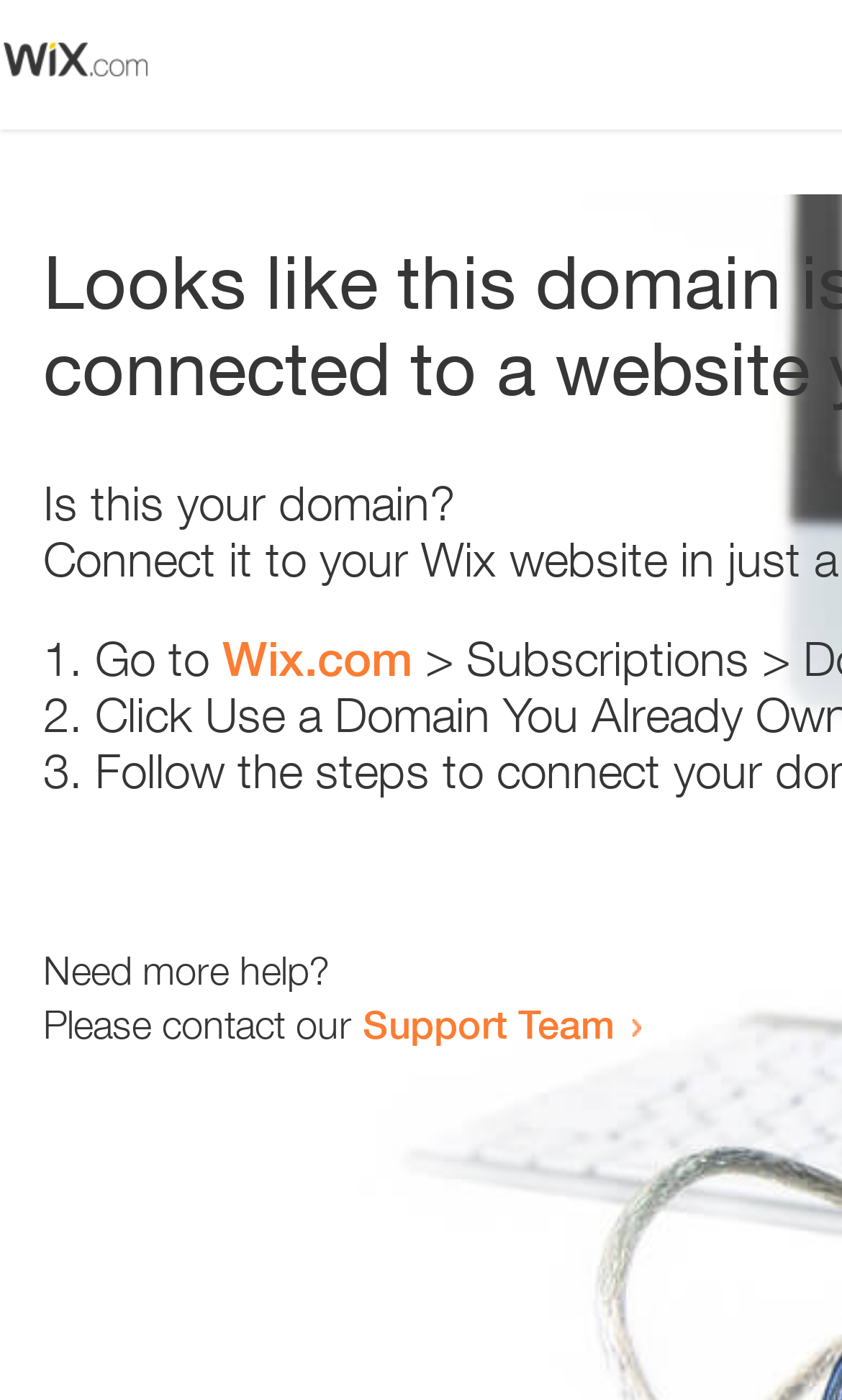Please provide the bounding box coordinate of the region that matches the element description: Wix.com. Coordinates should be in the format (top-left x, top-left y, bottom-right x, bottom-right y) and all values should be between 0 and 1.

[0.264, 0.45, 0.49, 0.49]